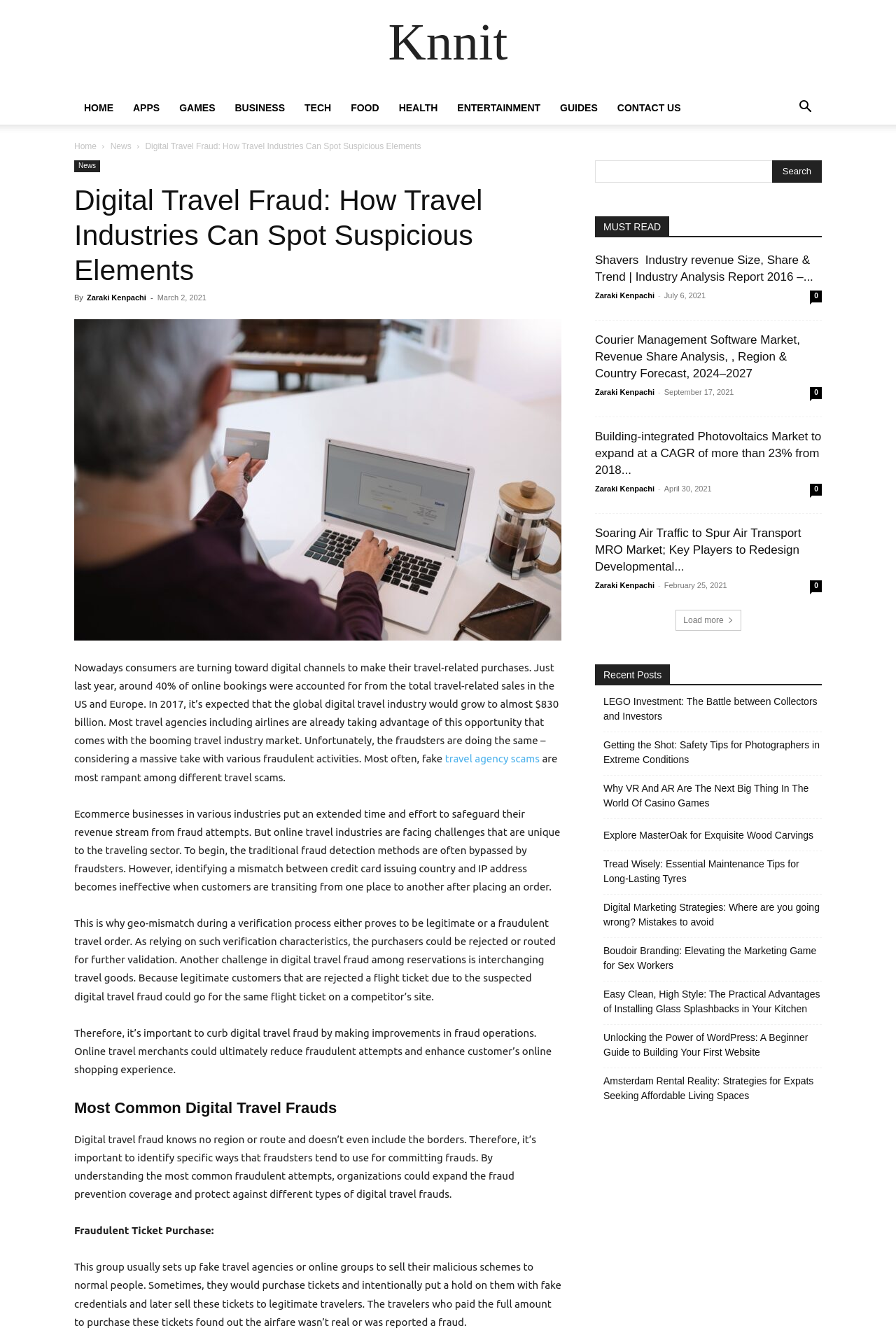Please identify the bounding box coordinates of the element I should click to complete this instruction: 'Search for something'. The coordinates should be given as four float numbers between 0 and 1, like this: [left, top, right, bottom].

[0.88, 0.077, 0.917, 0.085]